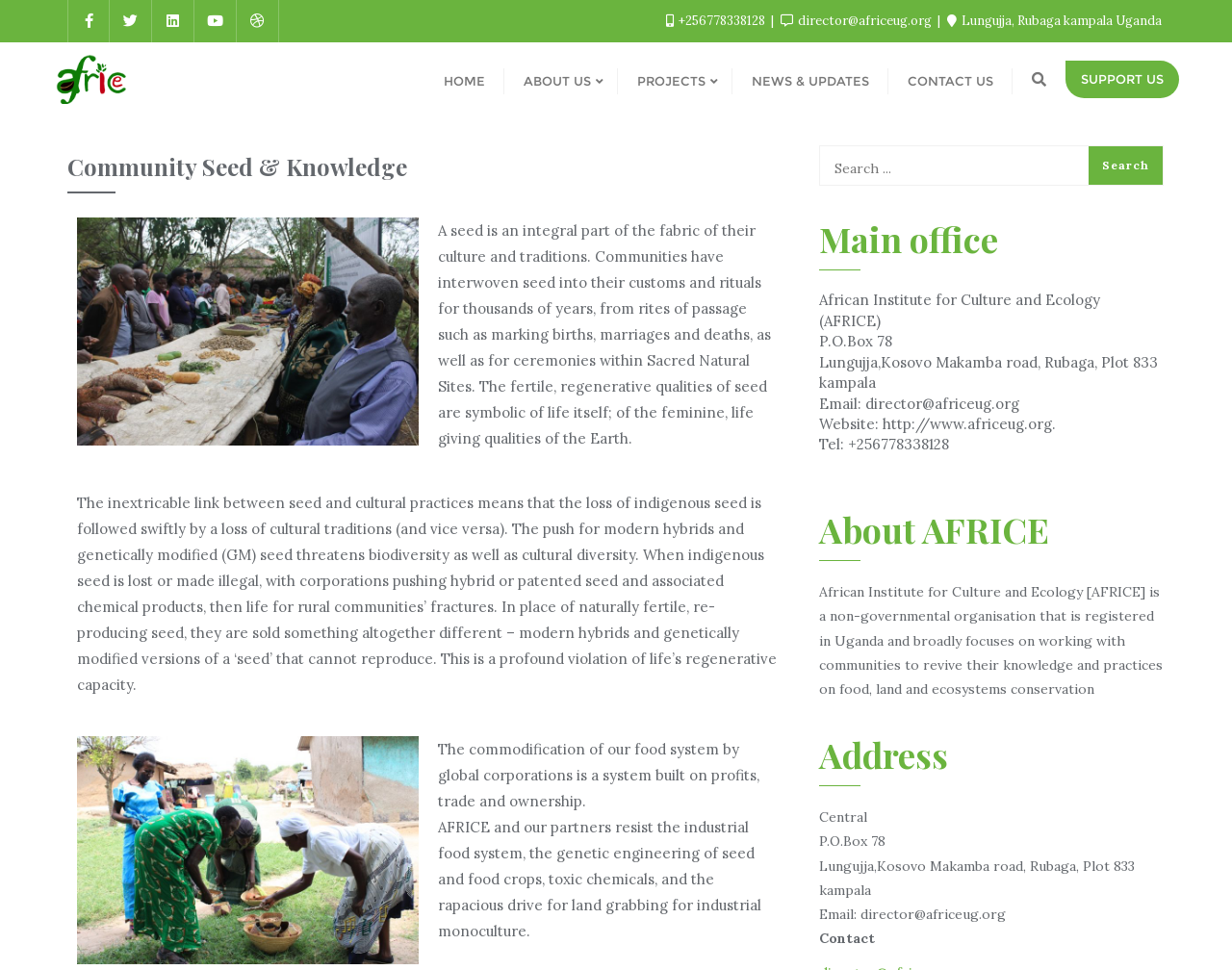Could you specify the bounding box coordinates for the clickable section to complete the following instruction: "Click the Logo"?

[0.043, 0.047, 0.109, 0.117]